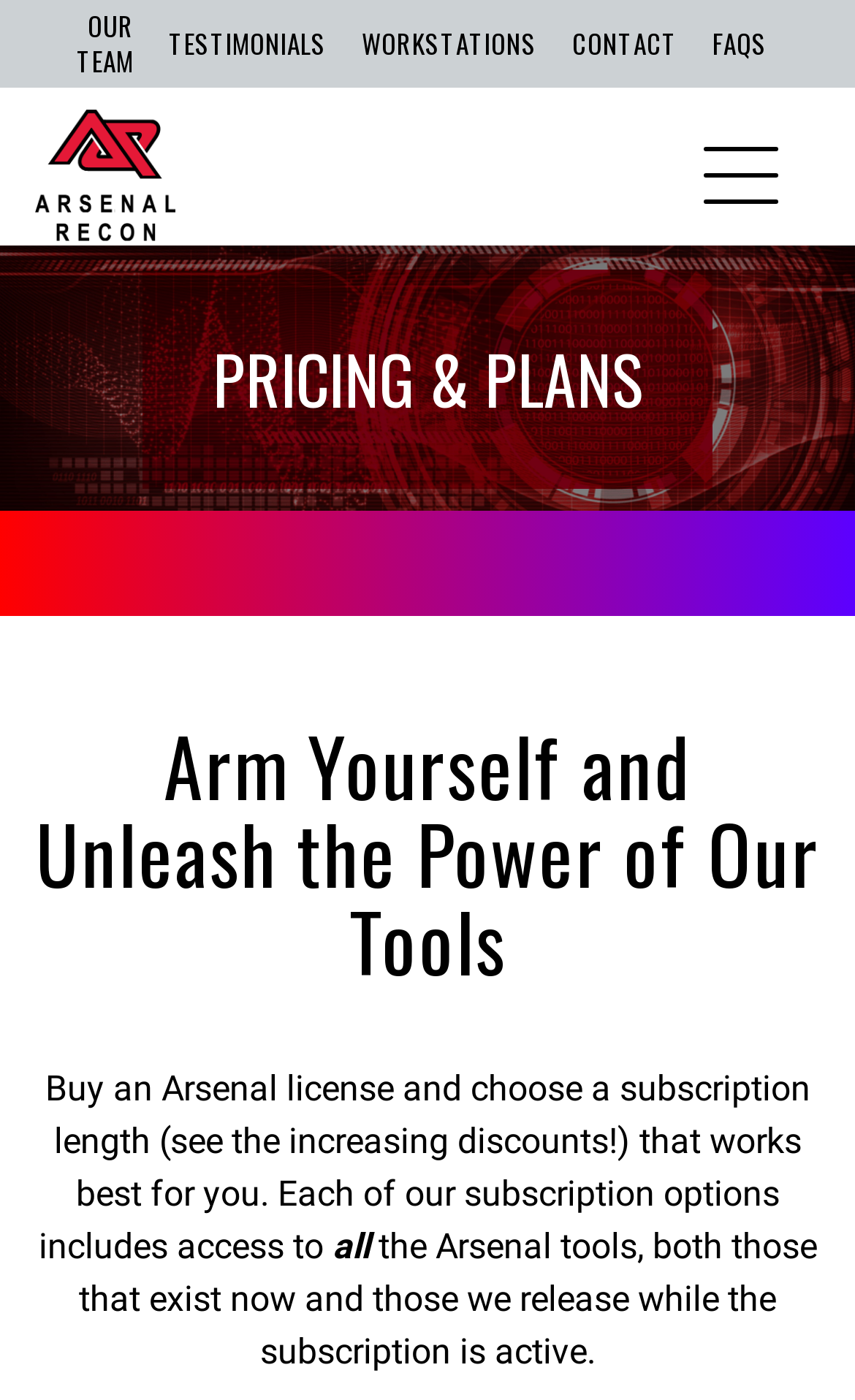What is the purpose of buying an Arsenal license?
Please respond to the question with a detailed and informative answer.

According to the text on the webpage, buying an Arsenal license gives access to all the Arsenal tools, including those that exist now and those that will be released while the subscription is active.